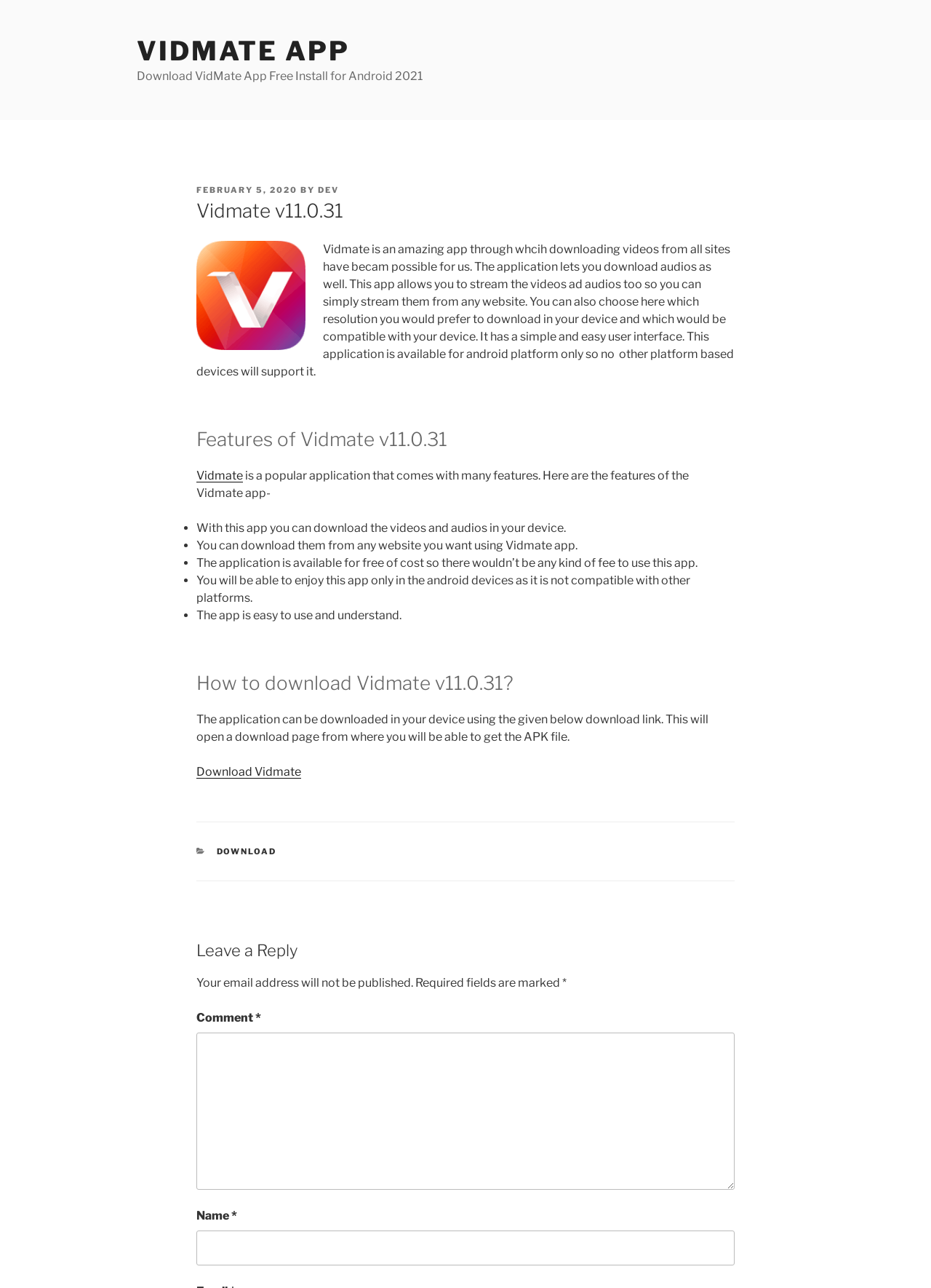Identify the bounding box coordinates of the region that needs to be clicked to carry out this instruction: "Click the 'VIDMATE APP' link". Provide these coordinates as four float numbers ranging from 0 to 1, i.e., [left, top, right, bottom].

[0.147, 0.027, 0.376, 0.052]